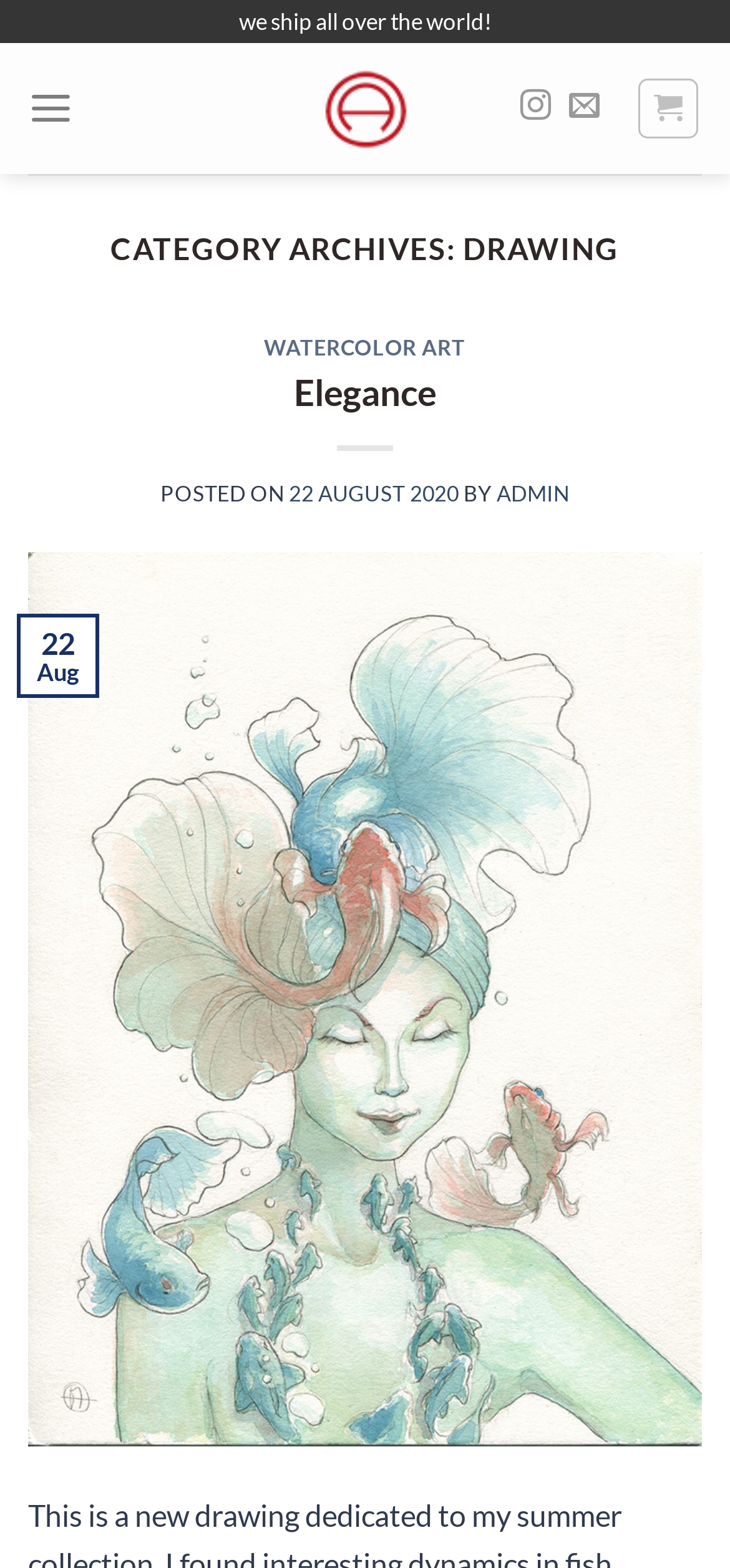Determine the bounding box coordinates of the section to be clicked to follow the instruction: "Check the company's website". The coordinates should be given as four float numbers between 0 and 1, formatted as [left, top, right, bottom].

None